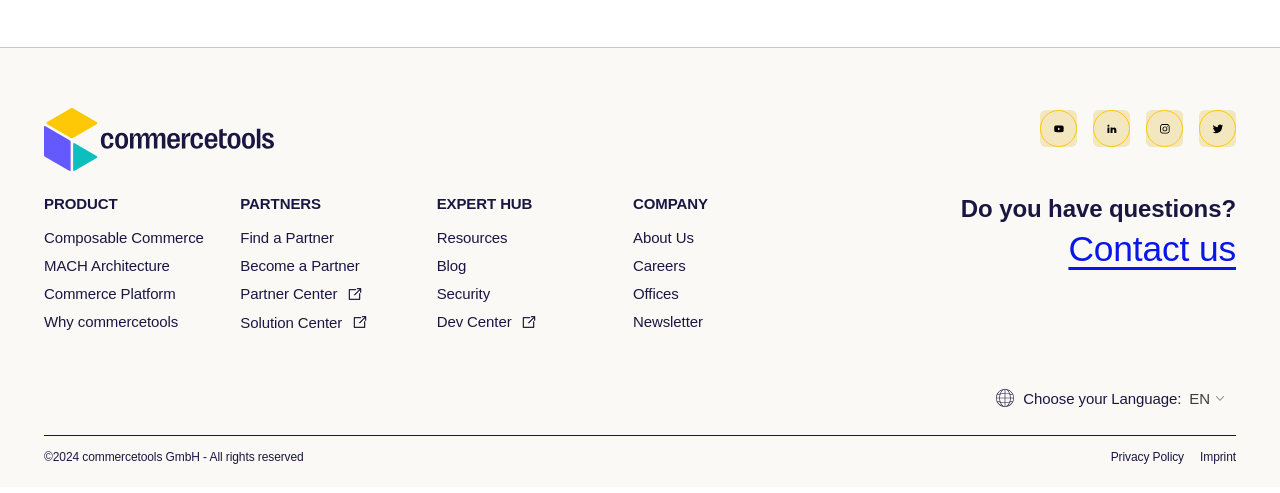Determine the bounding box coordinates of the target area to click to execute the following instruction: "Visit the youtube page."

[0.812, 0.261, 0.841, 0.296]